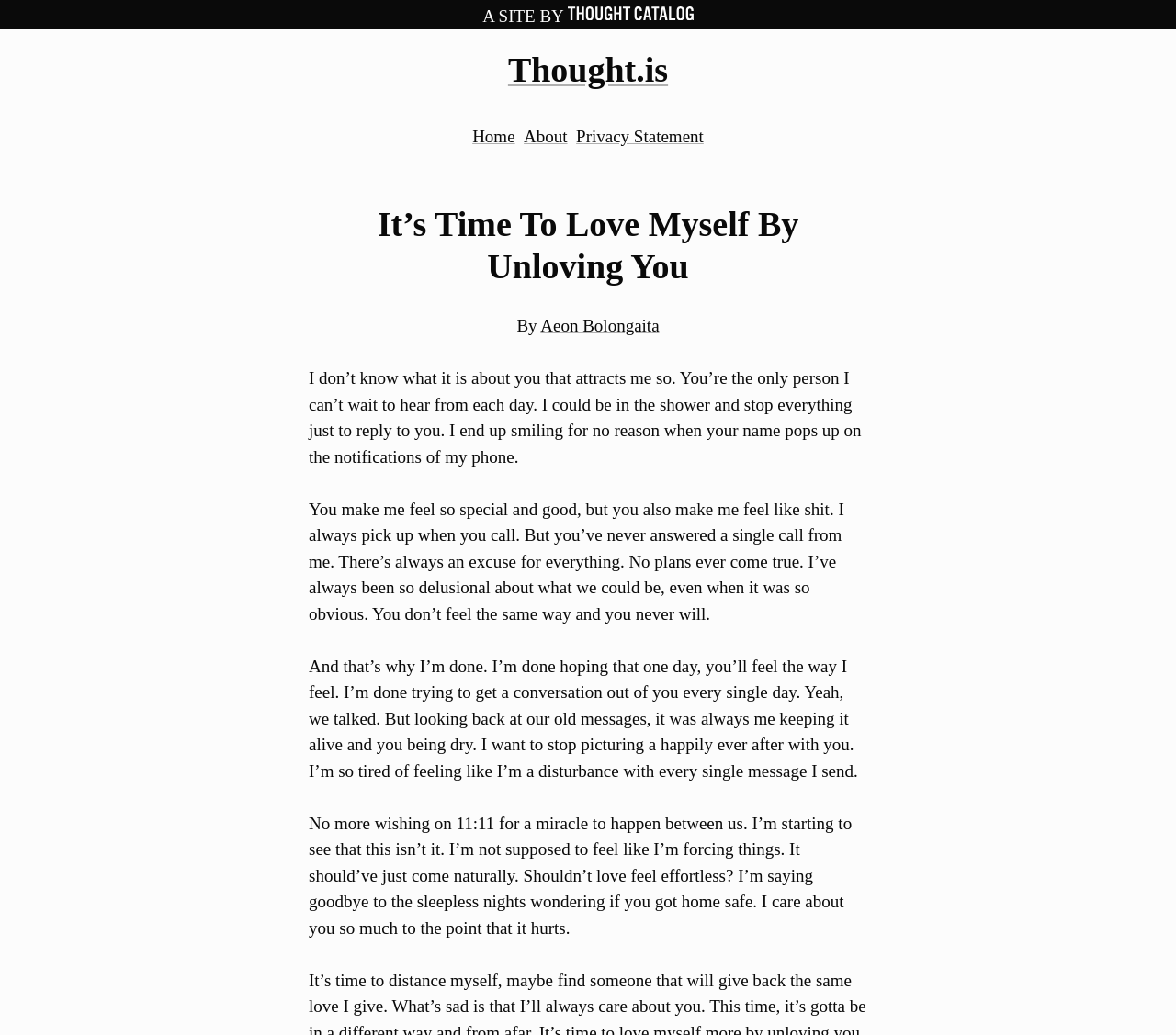What time does the author wish for a miracle to happen?
Provide an in-depth answer to the question, covering all aspects.

The author mentions that they are done wishing on 11:11 for a miracle to happen between them and the person they are writing about.